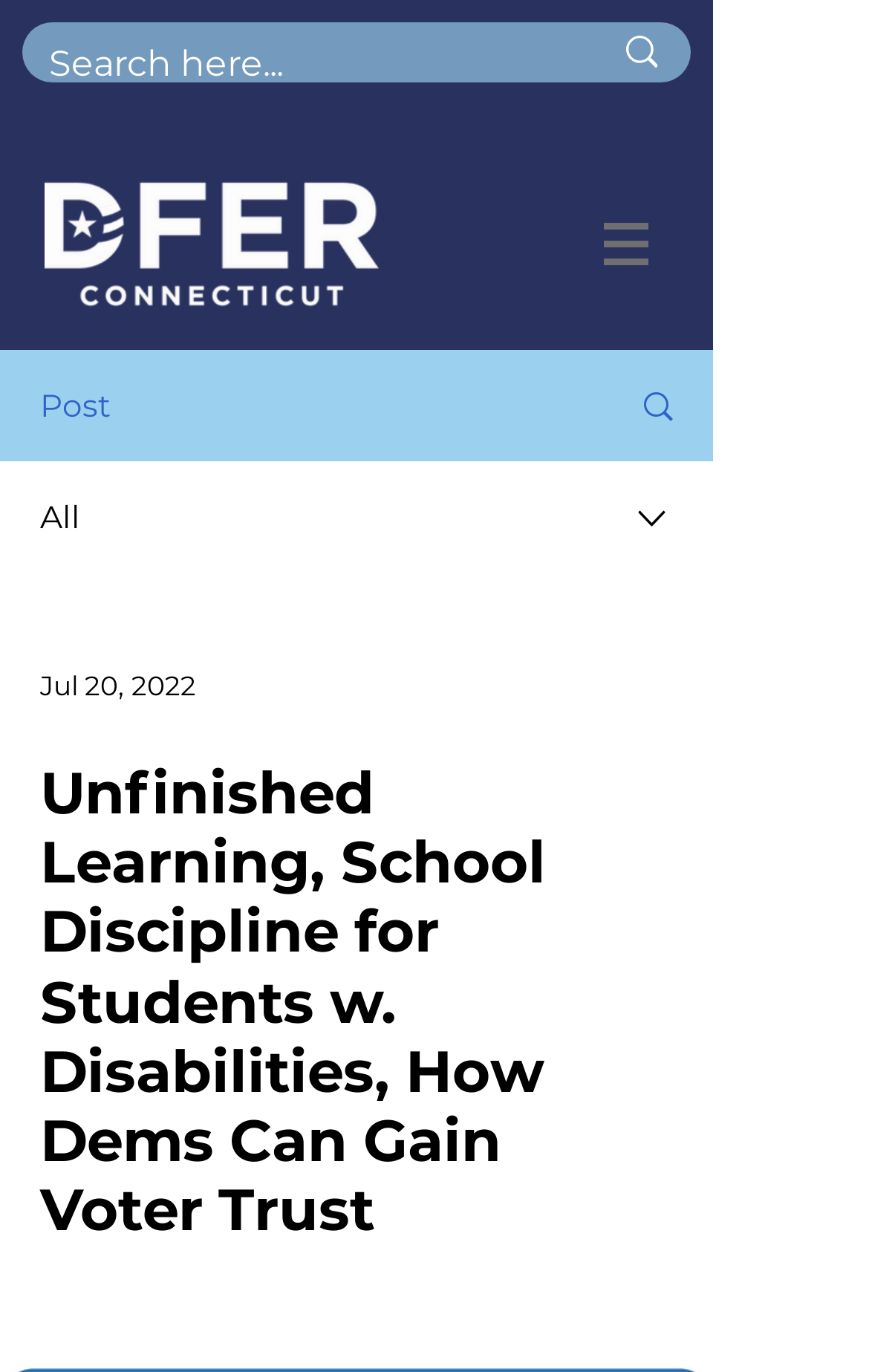How many images are present on the webpage?
Using the image, provide a concise answer in one word or a short phrase.

Five